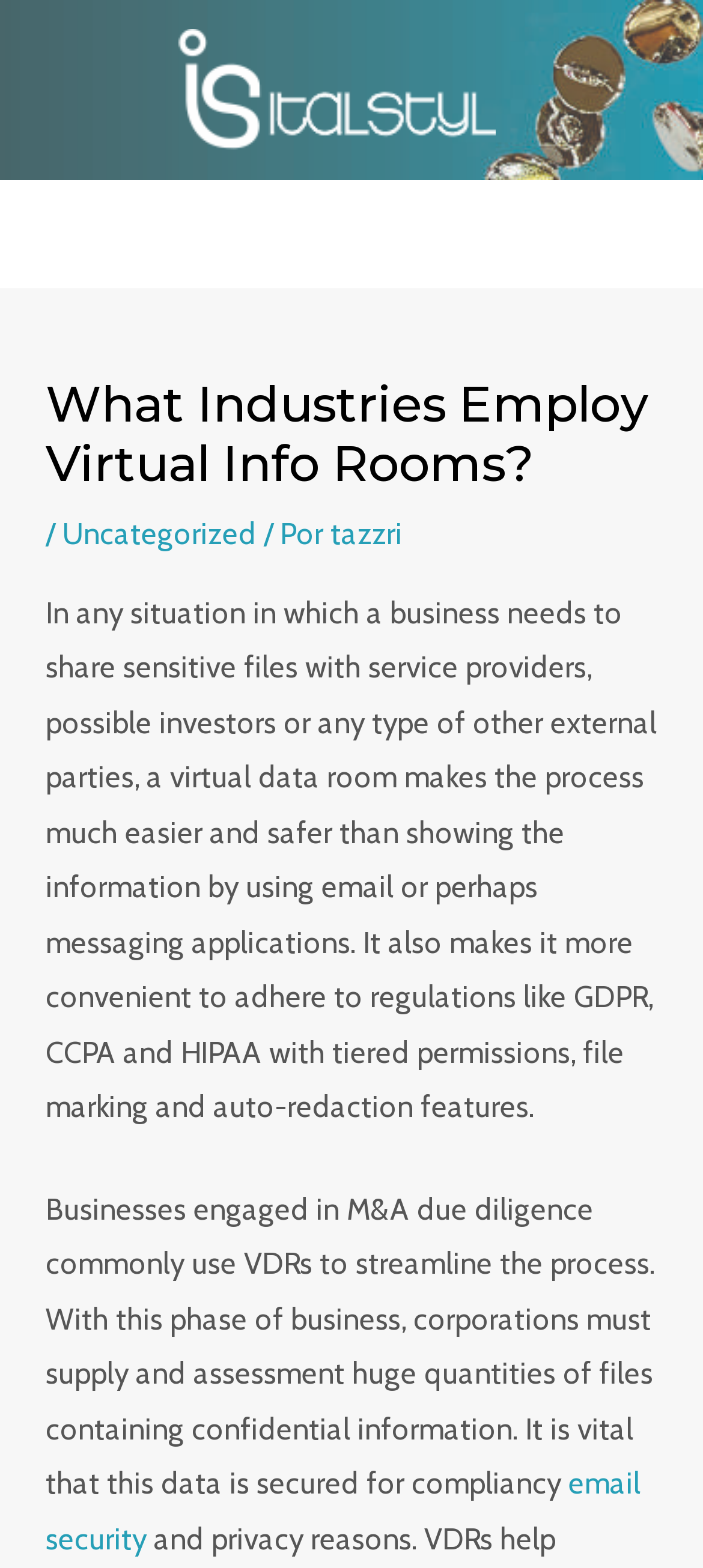What phase of business commonly uses VDRs?
Look at the image and answer with only one word or phrase.

M&A due diligence